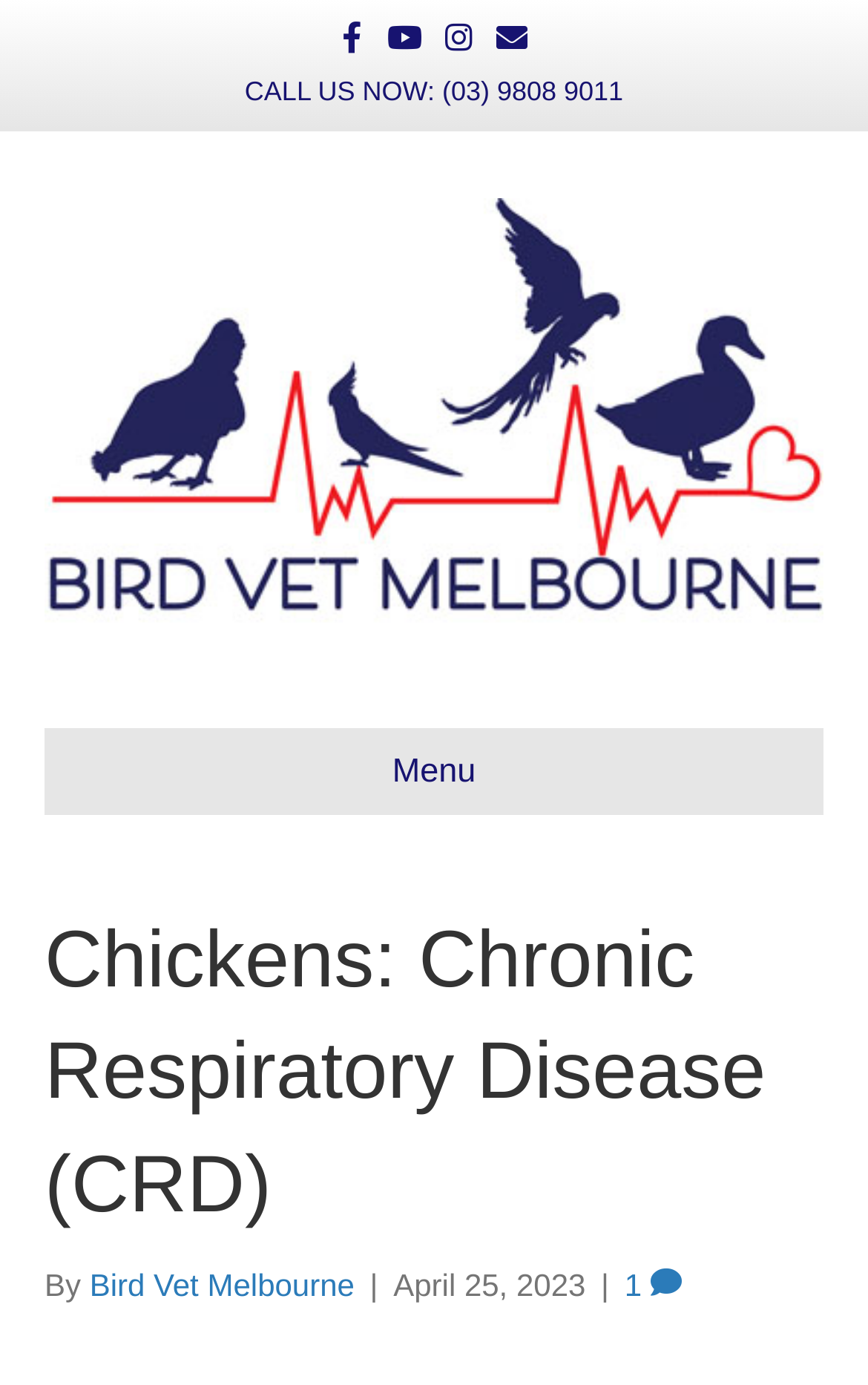Please determine the bounding box coordinates of the element to click in order to execute the following instruction: "Read the article about Chronic Respiratory Disease in Chickens". The coordinates should be four float numbers between 0 and 1, specified as [left, top, right, bottom].

[0.051, 0.653, 0.949, 0.896]